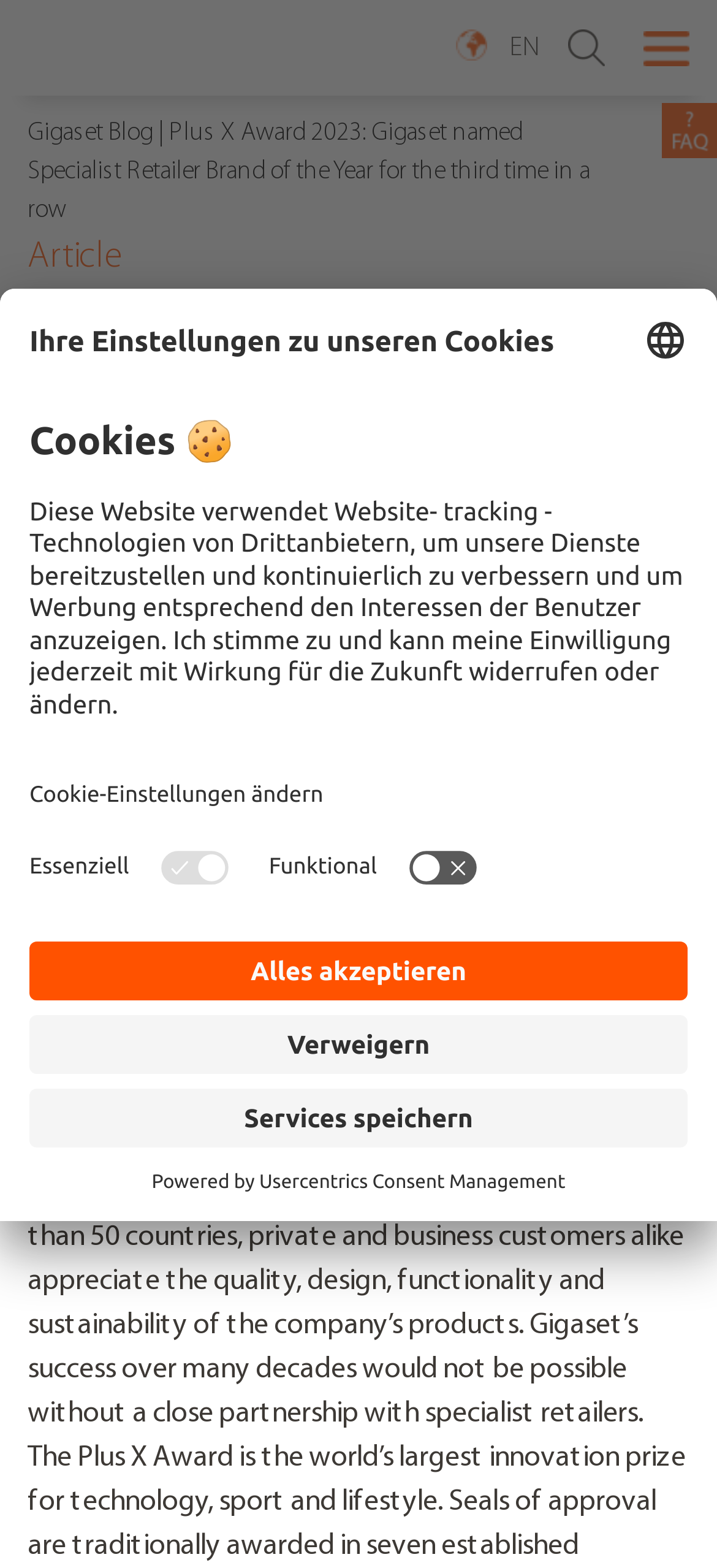Examine the screenshot and answer the question in as much detail as possible: What is the award won by Gigaset?

The webpage mentions that Gigaset has been named 'Specialist Retailer Brand of the Year' by the prestigious Plus X Award for the third time in a row, indicating that Gigaset has won this award.